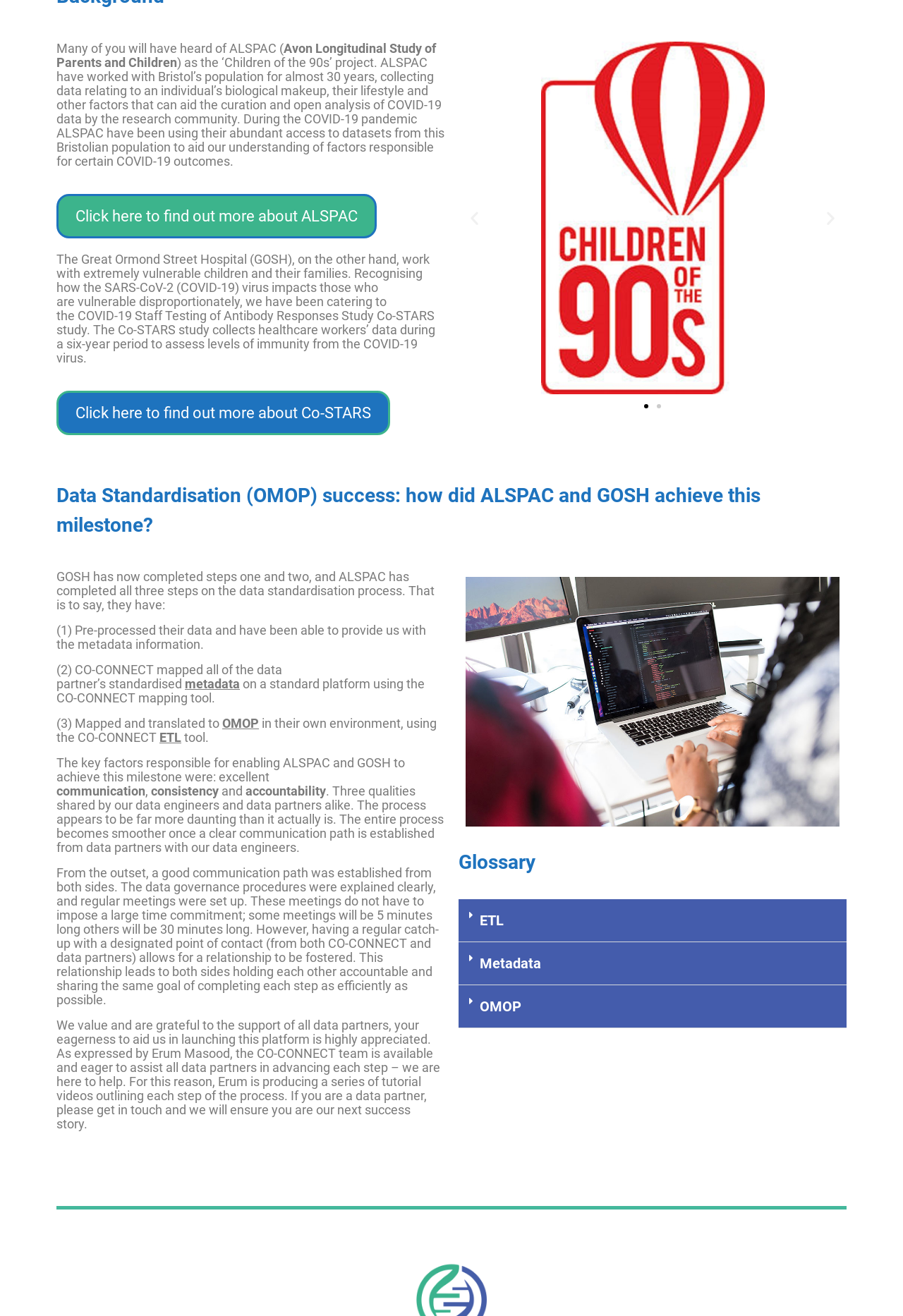Please find the bounding box coordinates (top-left x, top-left y, bottom-right x, bottom-right y) in the screenshot for the UI element described as follows: title="To Top"

[0.955, 0.279, 0.984, 0.295]